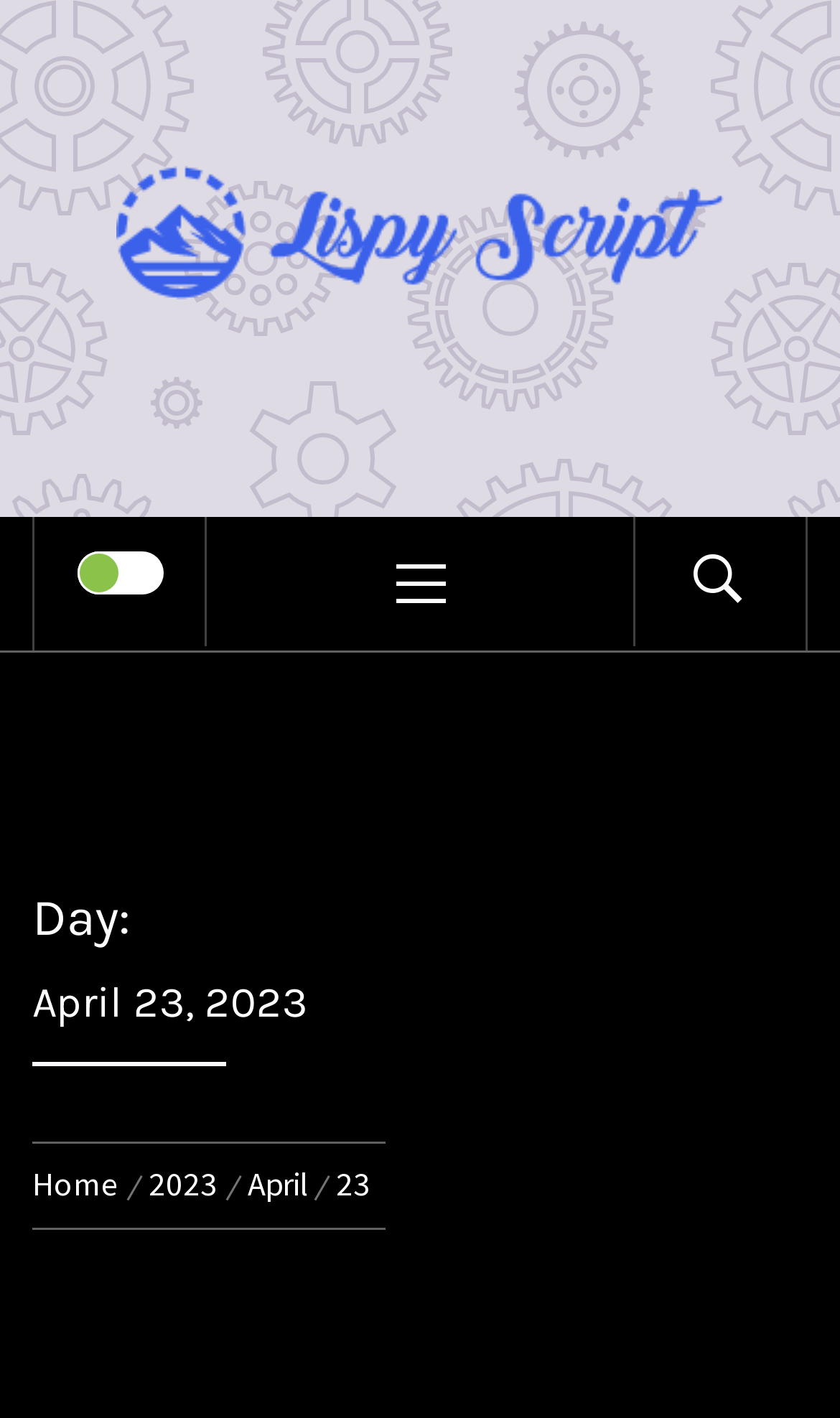Using the format (top-left x, top-left y, bottom-right x, bottom-right y), provide the bounding box coordinates for the described UI element. All values should be floating point numbers between 0 and 1: Lispy Script

[0.06, 0.13, 0.94, 0.45]